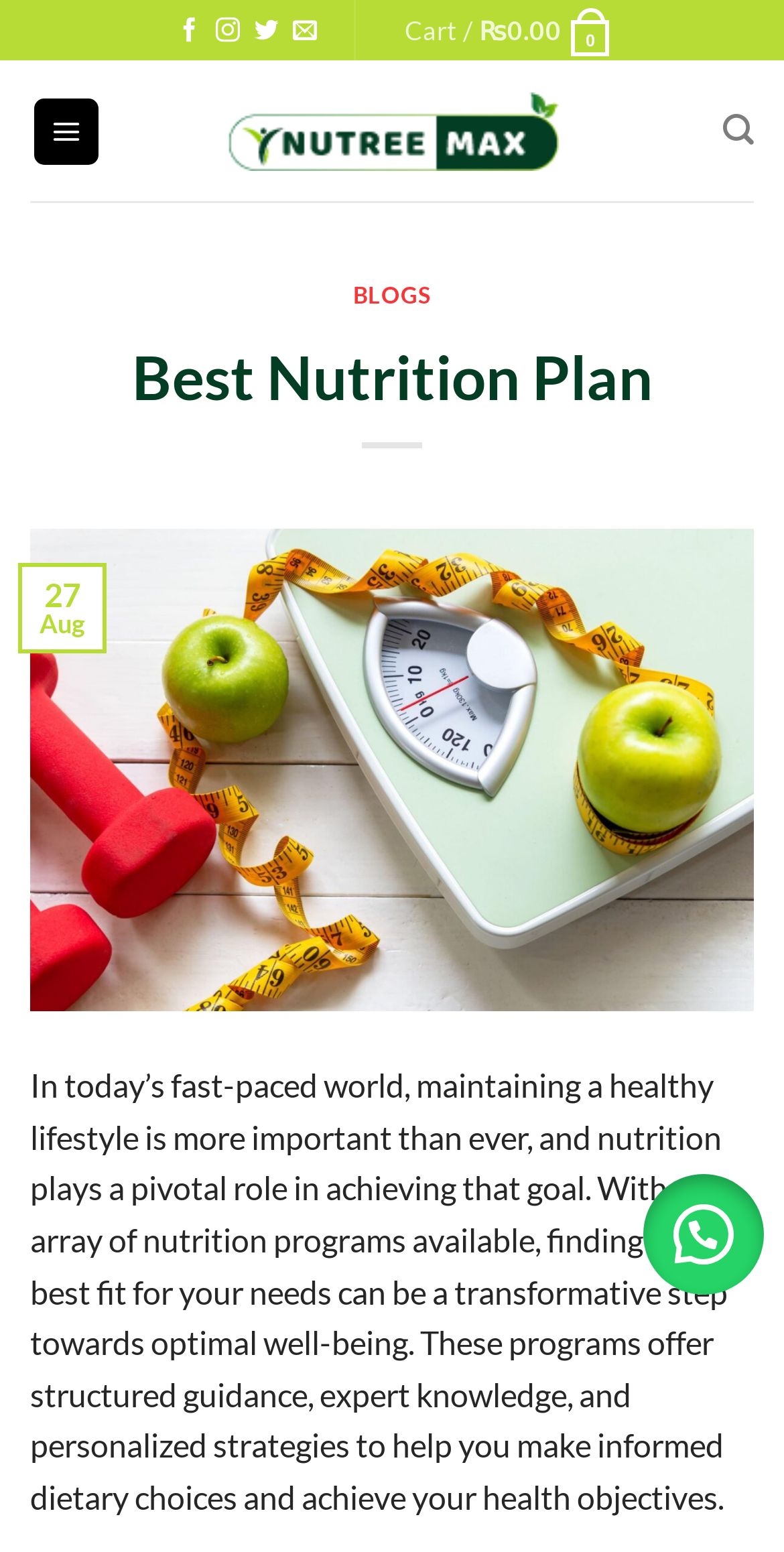Identify the coordinates of the bounding box for the element that must be clicked to accomplish the instruction: "View customer service information".

None